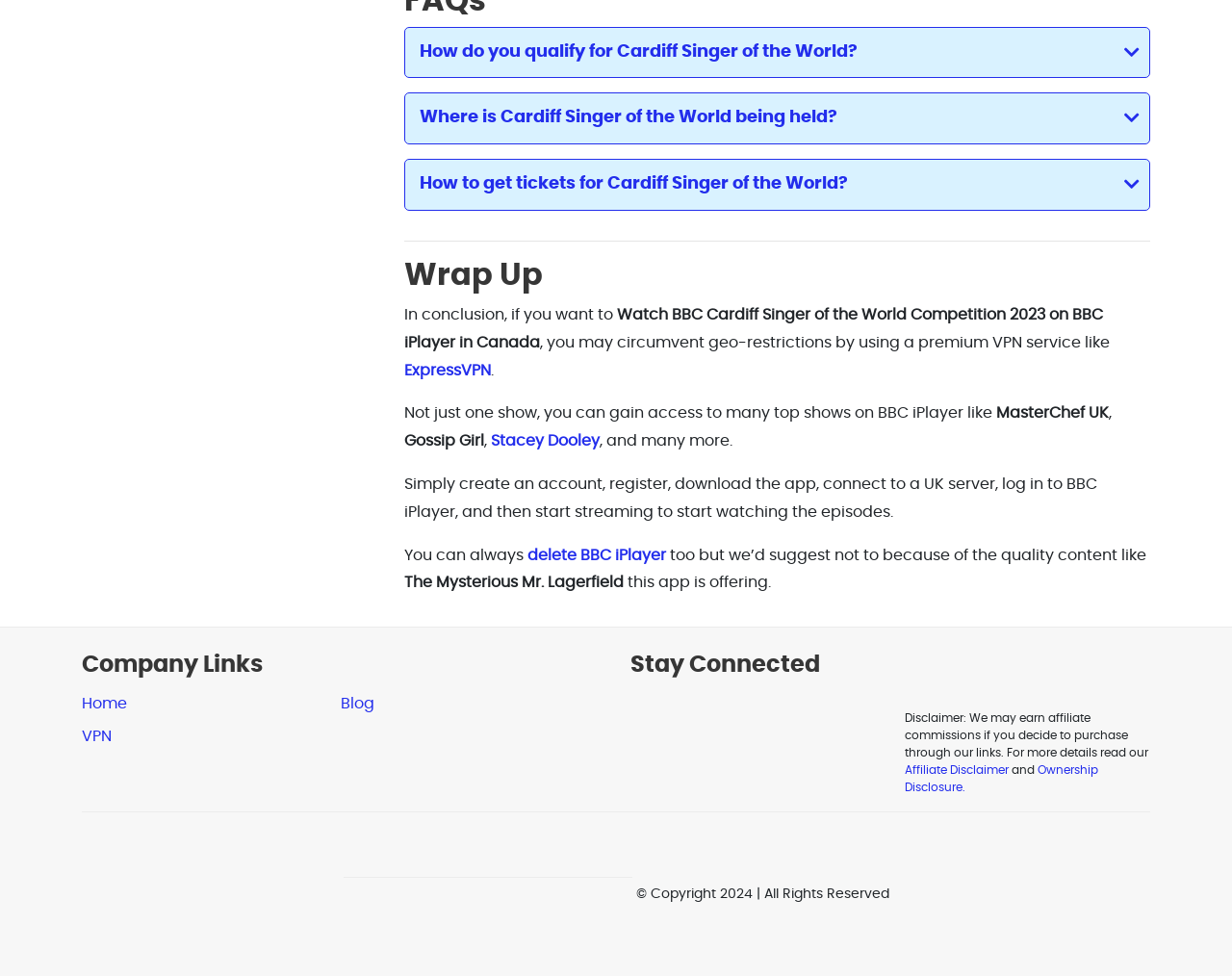Highlight the bounding box coordinates of the region I should click on to meet the following instruction: "Click on 'ExpressVPN'".

[0.328, 0.371, 0.398, 0.387]